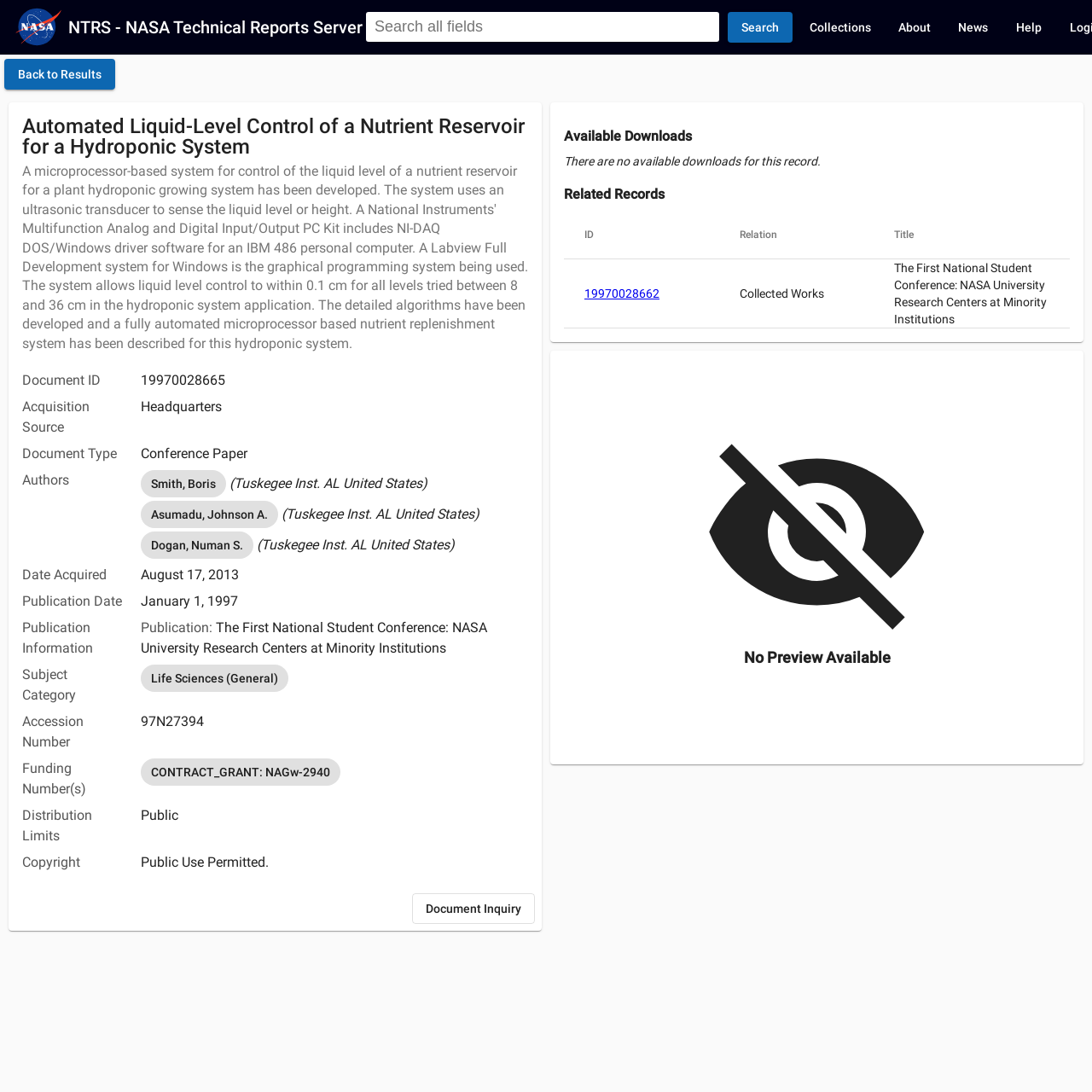Elaborate on the different components and information displayed on the webpage.

This webpage is about a technical report from NASA's Technical Reports Server (NTRS) titled "Automated Liquid-Level Control of a Nutrient Reservoir for a Hydroponic System". At the top left corner, there is a NASA logo image. Next to it, there is a heading "NTRS - NASA Technical Reports Server". 

Below the logo and heading, there is a search bar with a "Search" button and a few links to "Collections", "About", "News", and "Help". On the top right corner, there is a link to go back to the previous page.

The main content of the webpage is divided into several sections. The first section displays the title of the report, "Automated Liquid-Level Control of a Nutrient Reservoir for a Hydroponic System", and some metadata, including the document ID, acquisition source, document type, authors, and publication date.

Below the metadata, there are several sections displaying more information about the report, including the publication information, subject category, accession number, funding number, distribution limits, and copyright information.

On the right side of the webpage, there are two sections: "Available Downloads" and "Related Records". The "Available Downloads" section indicates that there are no available downloads for this record. The "Related Records" section displays a table with related records, including their IDs, relations, and titles.

At the bottom of the webpage, there is a separator line, and a message indicating that no preview is available.